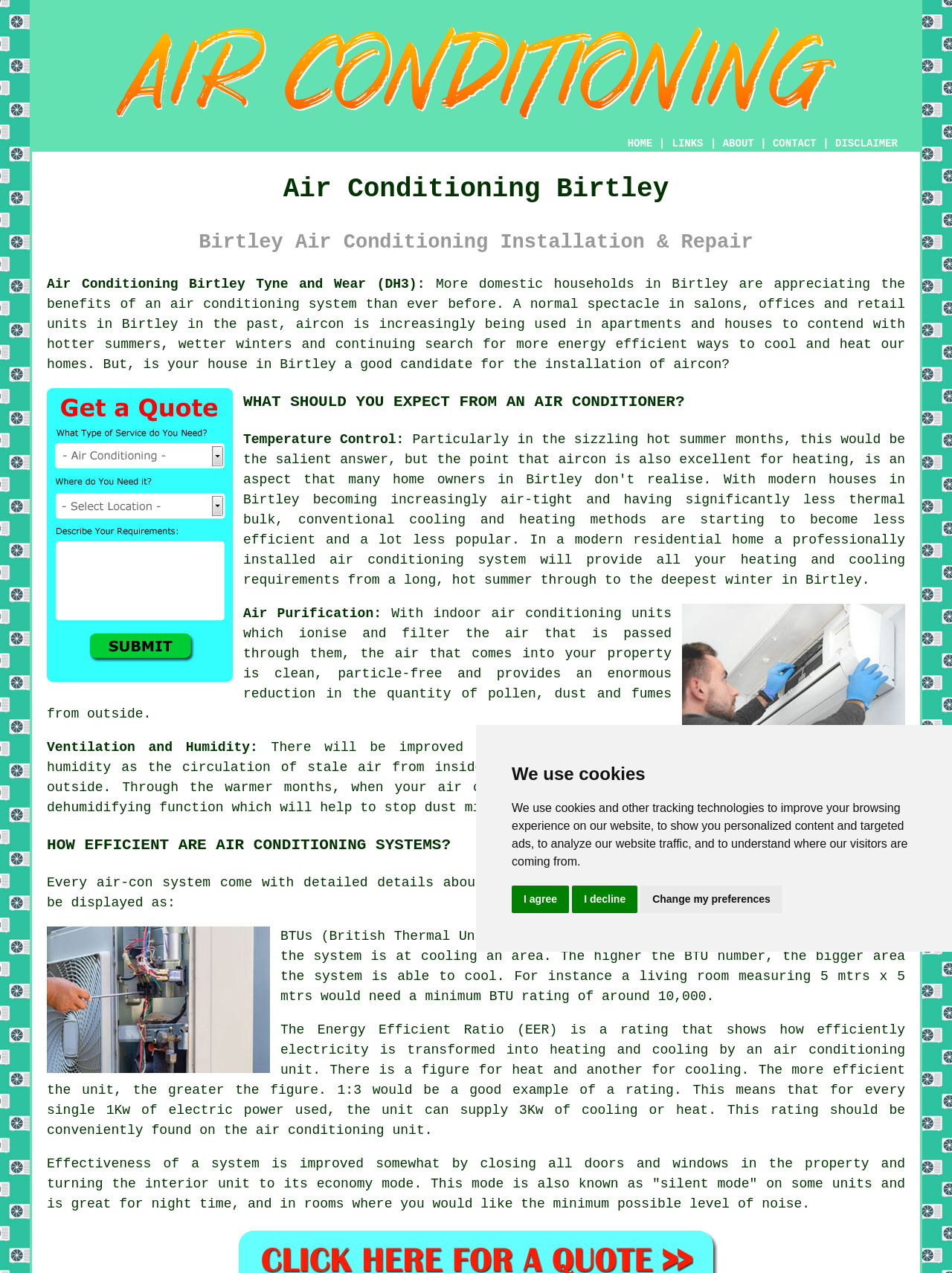Examine the image carefully and respond to the question with a detailed answer: 
What is the main topic of this webpage?

Based on the webpage content, I can see that the main topic is air conditioning, specifically in Birtley, Tyne and Wear. The webpage provides information about air conditioning installation, repair, and benefits.